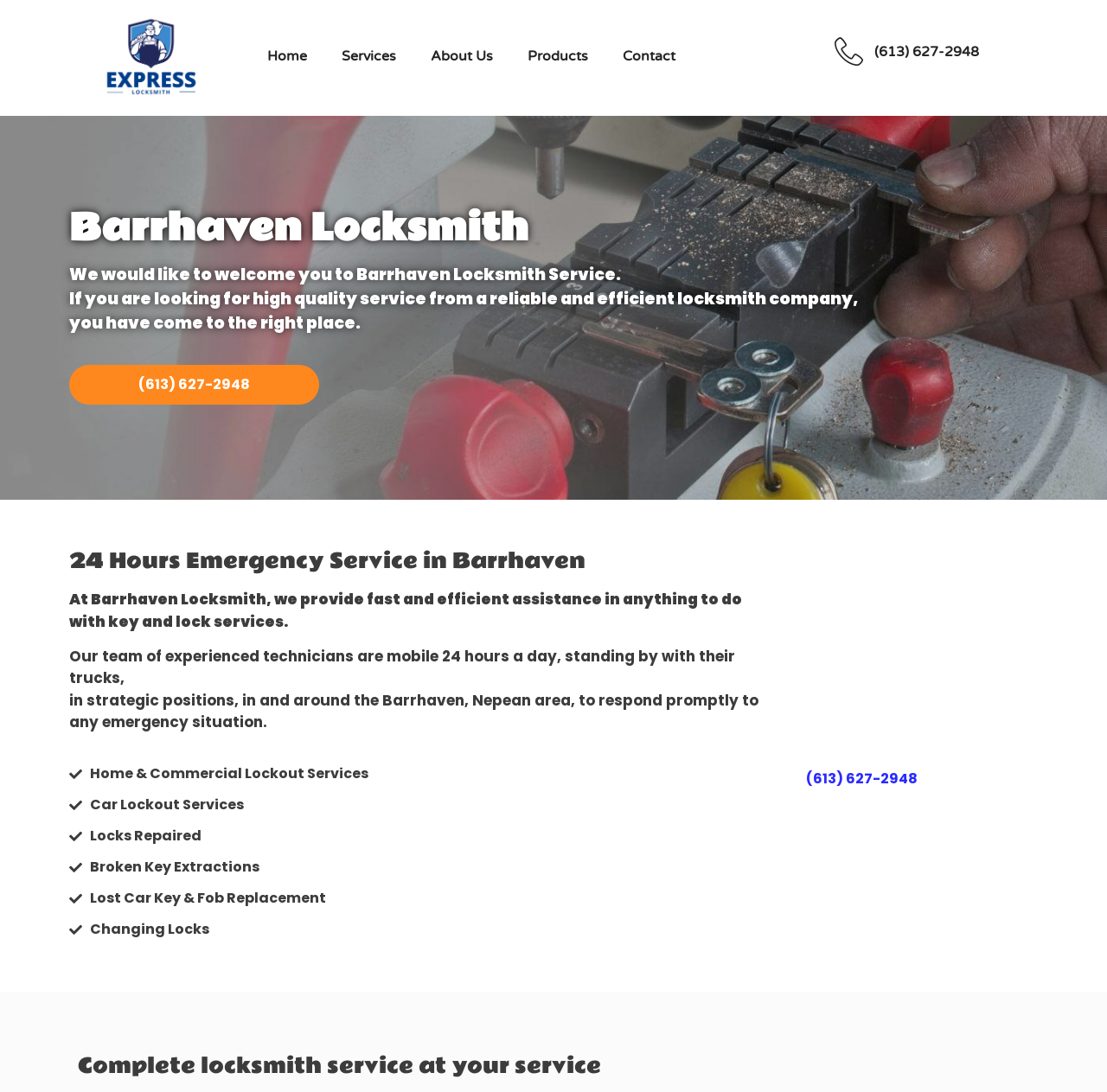What can be done if you are locked out of your car?
Please describe in detail the information shown in the image to answer the question.

If you are locked out of your car, you can call Barrhaven Locksmith for car lockout services, as indicated by the link 'Car Lockout Services' on the webpage, which suggests that they provide assistance for car lockout situations.